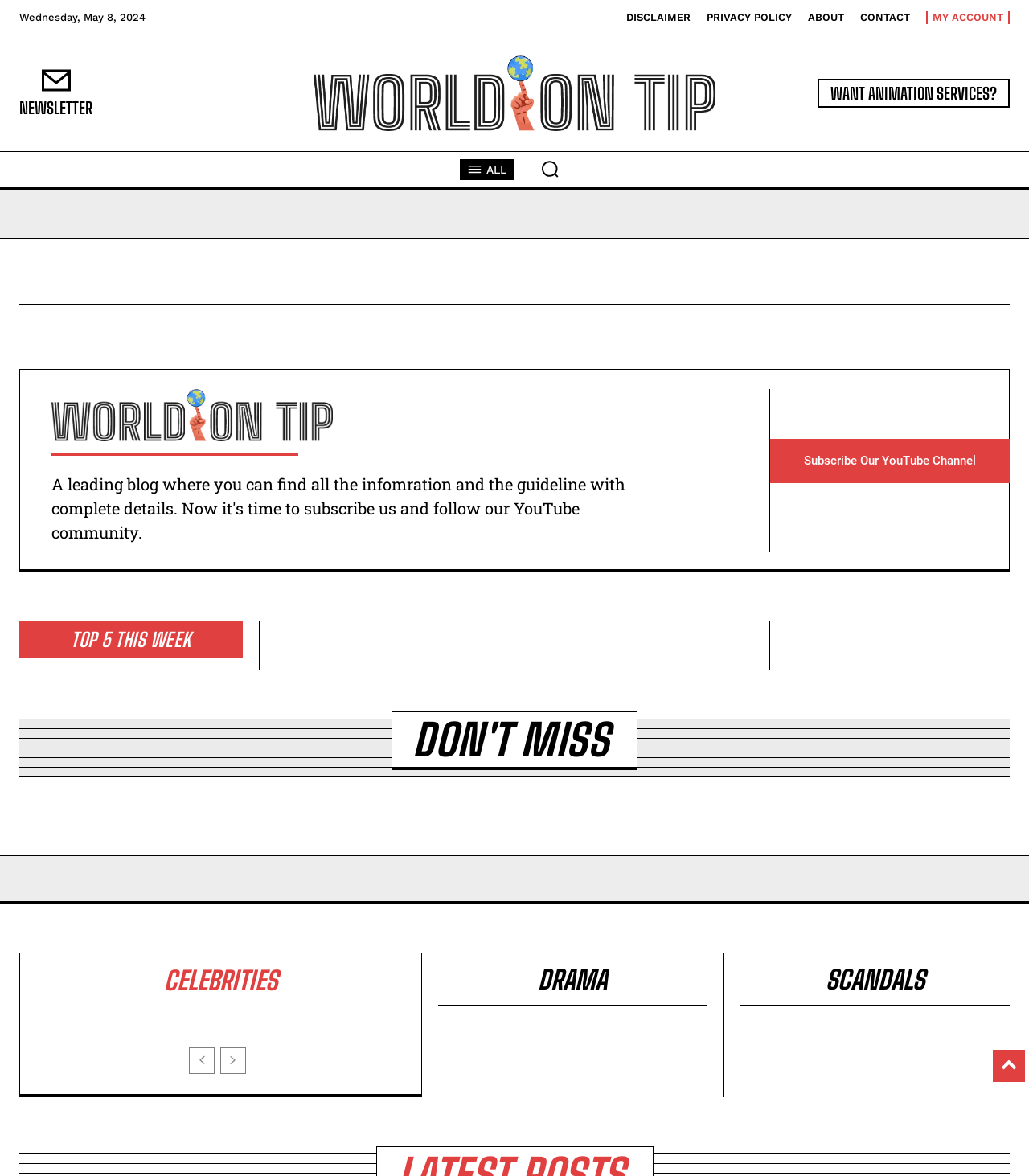What is the title of the section below the search button?
Using the visual information, answer the question in a single word or phrase.

TOP 5 THIS WEEK